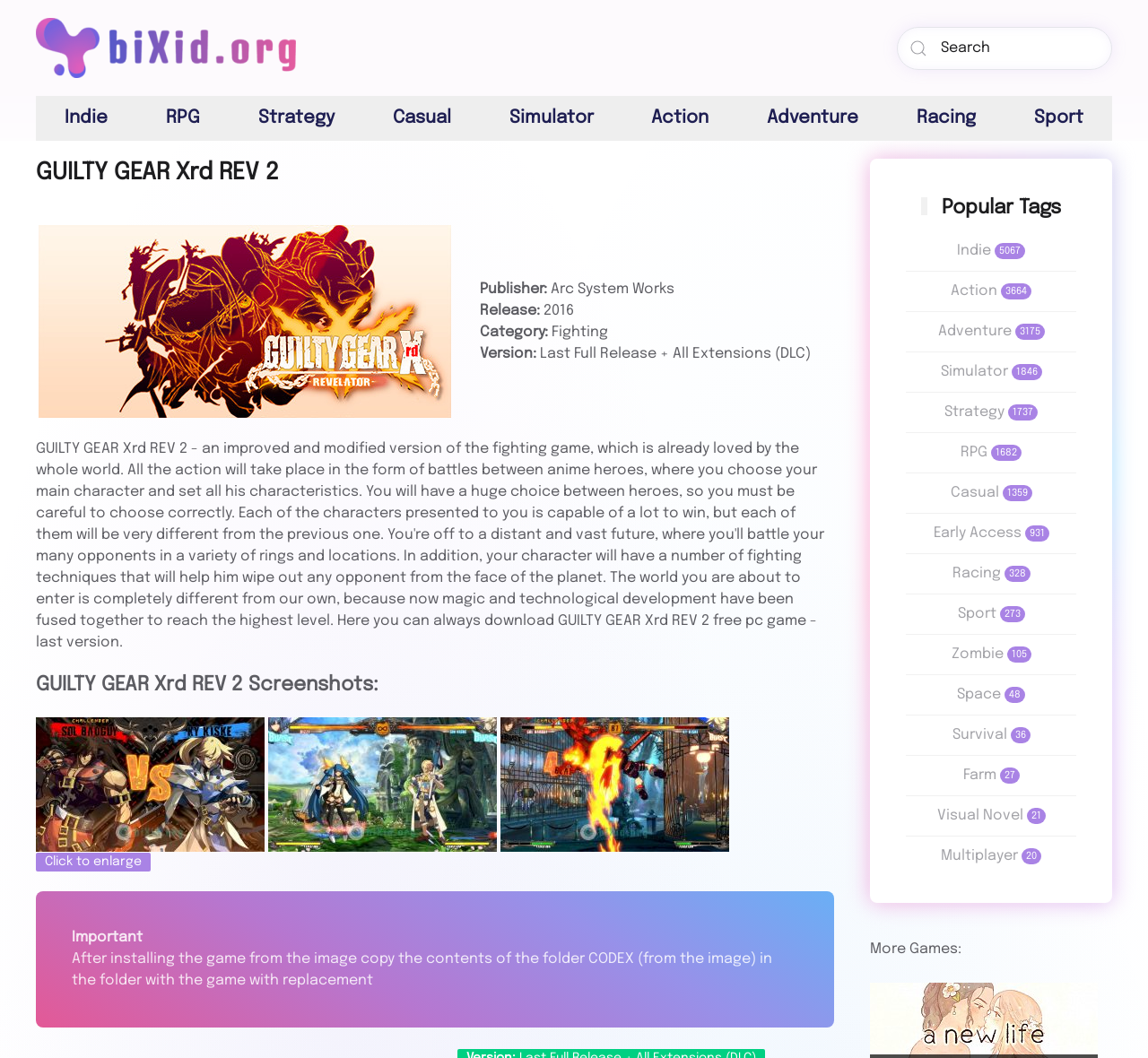Please answer the following question using a single word or phrase: 
How many screenshots are displayed on the webpage?

3